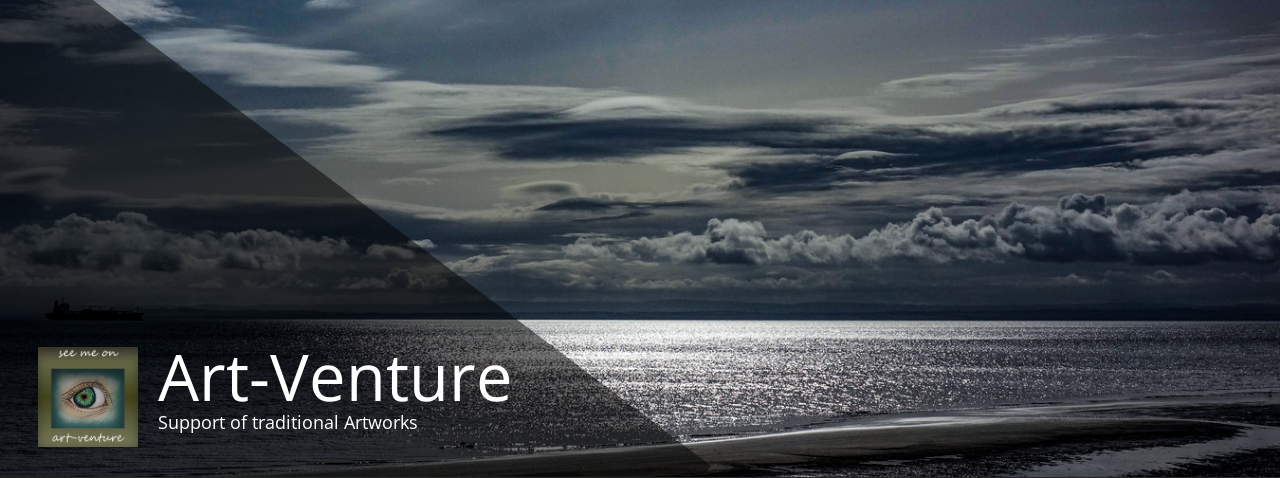What is the purpose of the text 'Art-Venture'?
Could you give a comprehensive explanation in response to this question?

The text 'Art-Venture' is prominently displayed in the image, and it is meant to emphasize the platform's commitment to supporting traditional artworks, as stated in the tagline 'Support of traditional Artworks'.